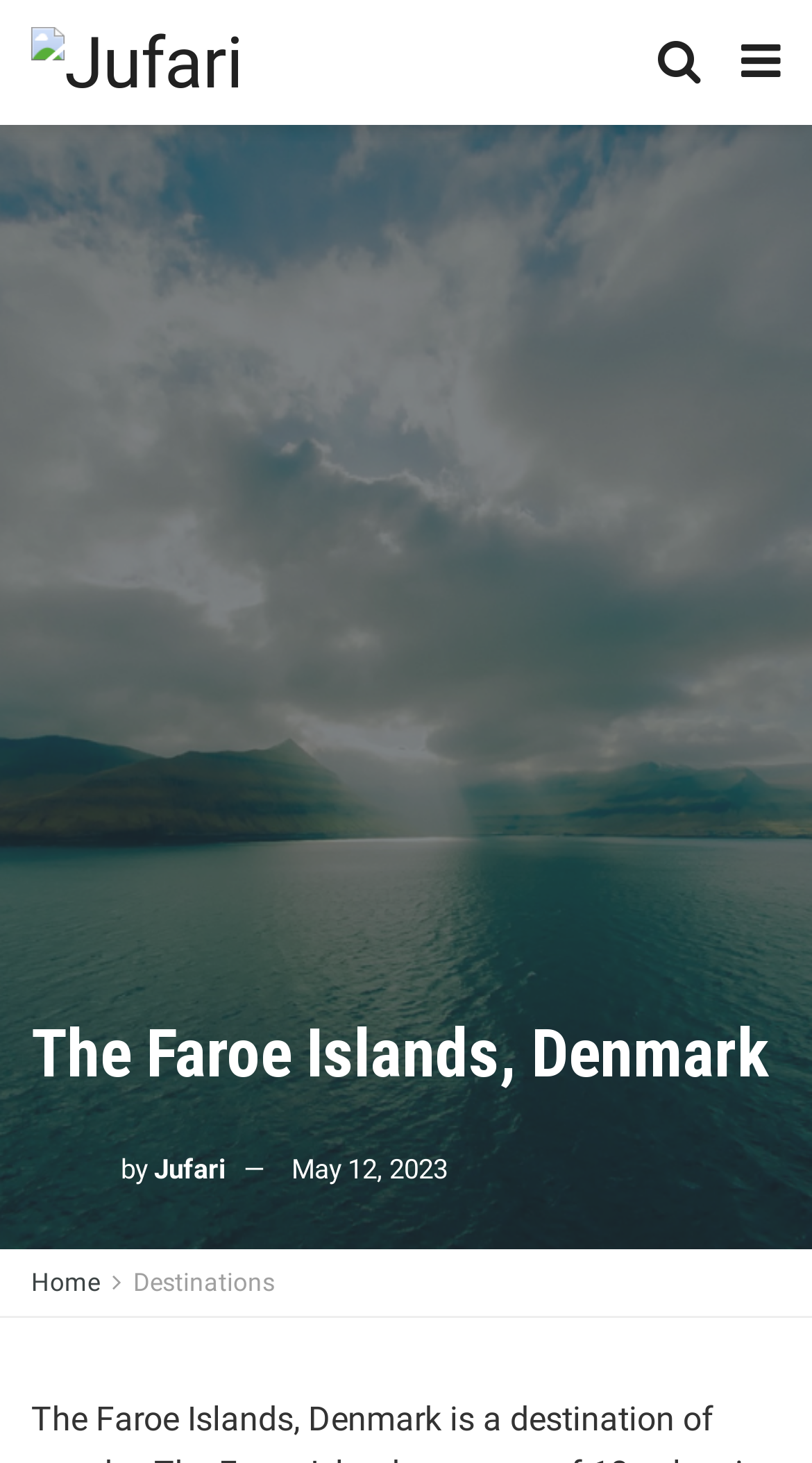Find the coordinates for the bounding box of the element with this description: "Destinations".

[0.164, 0.867, 0.338, 0.887]